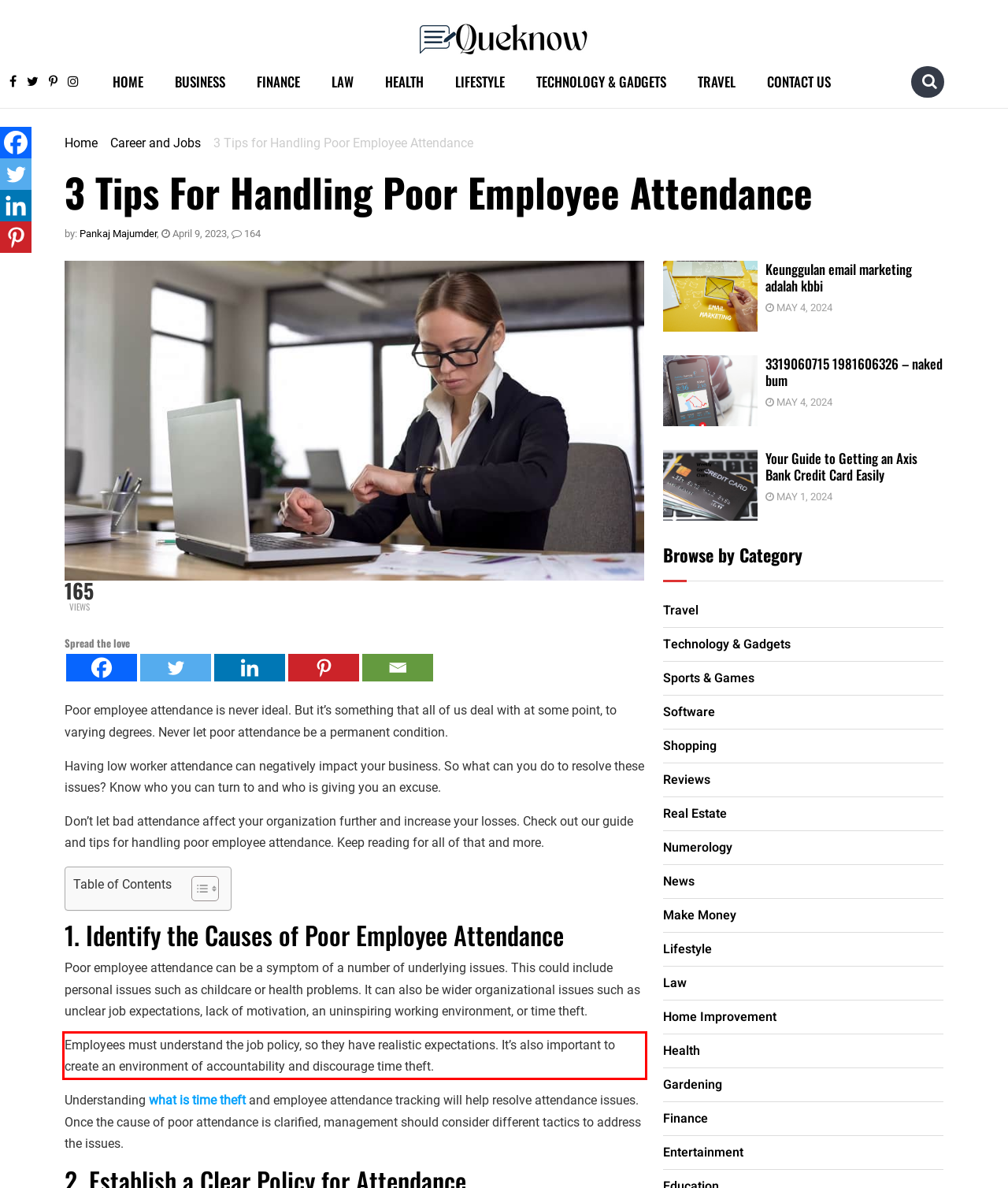You are presented with a webpage screenshot featuring a red bounding box. Perform OCR on the text inside the red bounding box and extract the content.

Employees must understand the job policy, so they have realistic expectations. It’s also important to create an environment of accountability and discourage time theft.